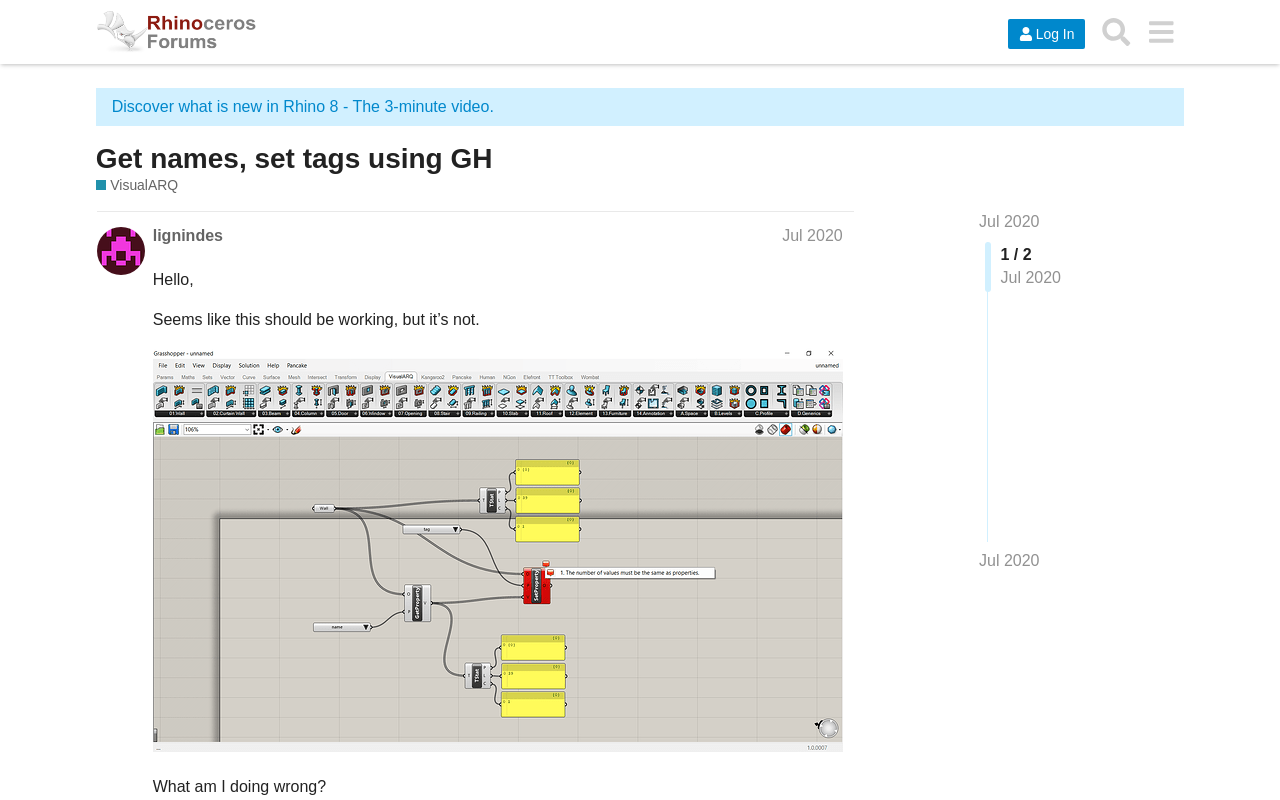Determine the coordinates of the bounding box for the clickable area needed to execute this instruction: "Read more about FLASHOUT 3".

None